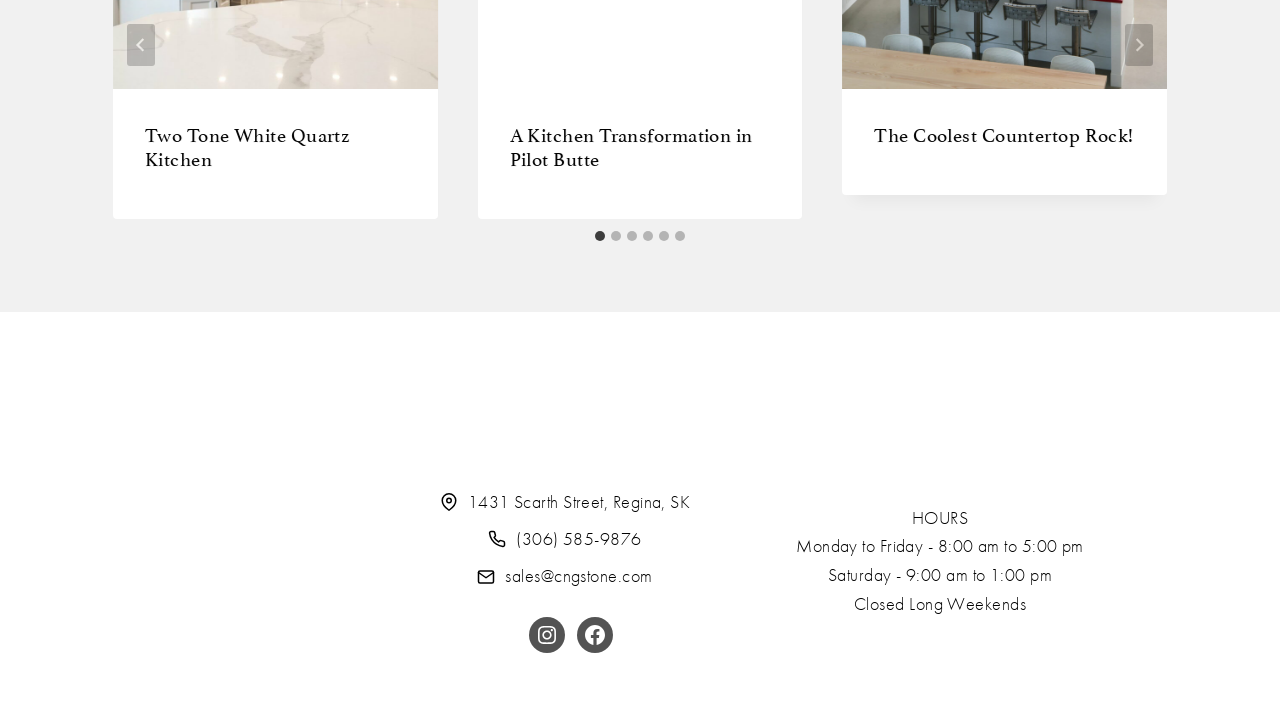Determine the bounding box coordinates of the area to click in order to meet this instruction: "Call (306) 585-9876".

[0.382, 0.745, 0.501, 0.791]